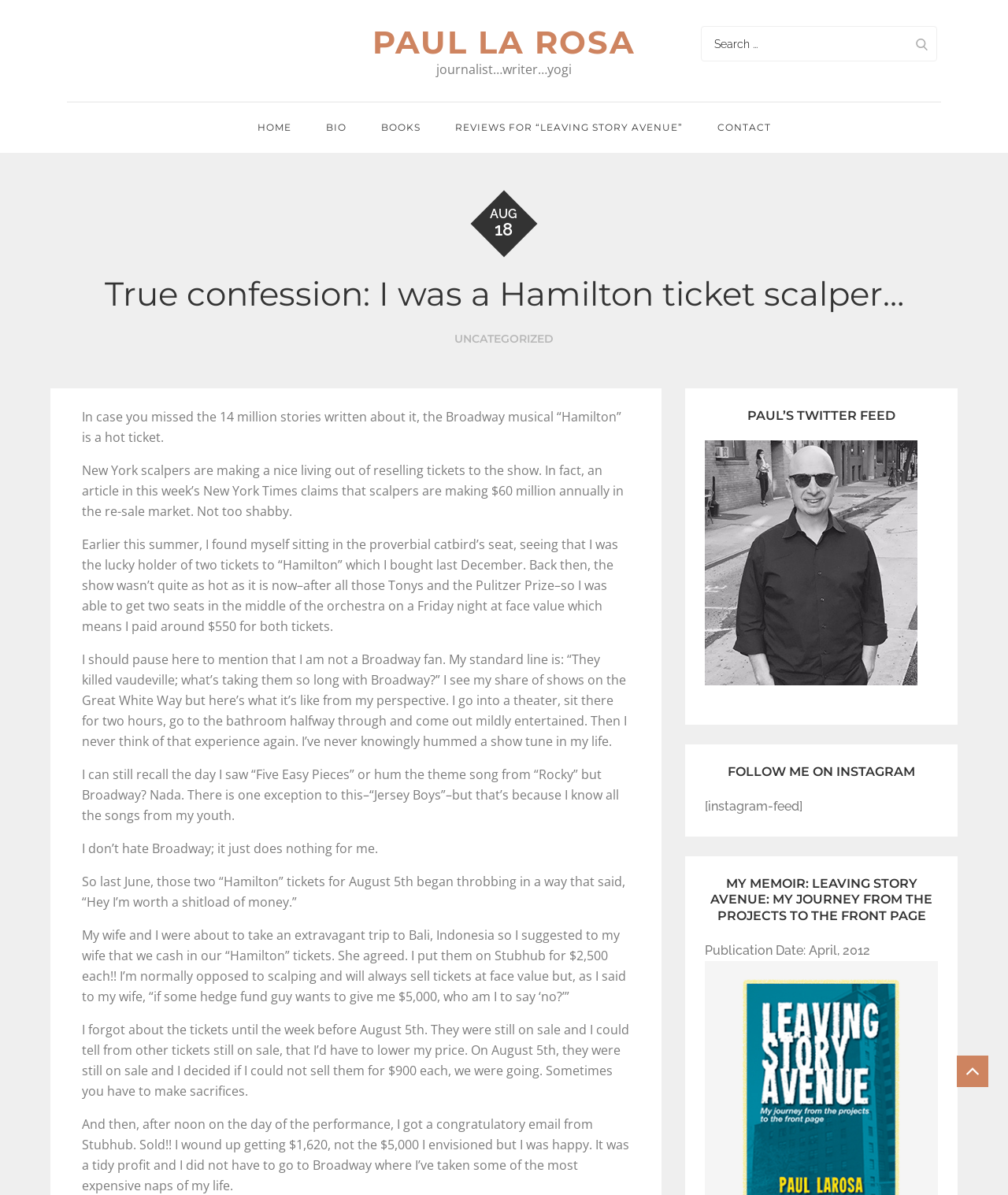Illustrate the webpage thoroughly, mentioning all important details.

This webpage is a personal blog or website of Paul La Rosa, a journalist, writer, and yogi. At the top, there is a navigation menu with links to "HOME", "BIO", "BOOKS", "REVIEWS FOR “LEAVING STORY AVENUE”", and "CONTACT". Next to the navigation menu, there is a search bar with a button. Below the navigation menu, there is a timestamp indicating the date "AUG 18".

The main content of the webpage is a blog post titled "True confession: I was a Hamilton ticket scalper…". The post is divided into several paragraphs, describing the author's experience of buying and reselling tickets to the Broadway musical "Hamilton". The author shares their thoughts on Broadway, mentioning that they are not a fan, but made an exception for "Jersey Boys". They then describe how they bought tickets to "Hamilton" and later decided to resell them at a higher price, eventually selling them for a profit.

On the right side of the webpage, there are several sections. One section displays Paul's Twitter feed, accompanied by an image. Below that, there is a section promoting the author's Instagram account, with a heading and a brief description. Further down, there is a section promoting the author's memoir, "LEAVING STORY AVENUE: MY JOURNEY FROM THE PROJECTS TO THE FRONT PAGE", including the publication date.